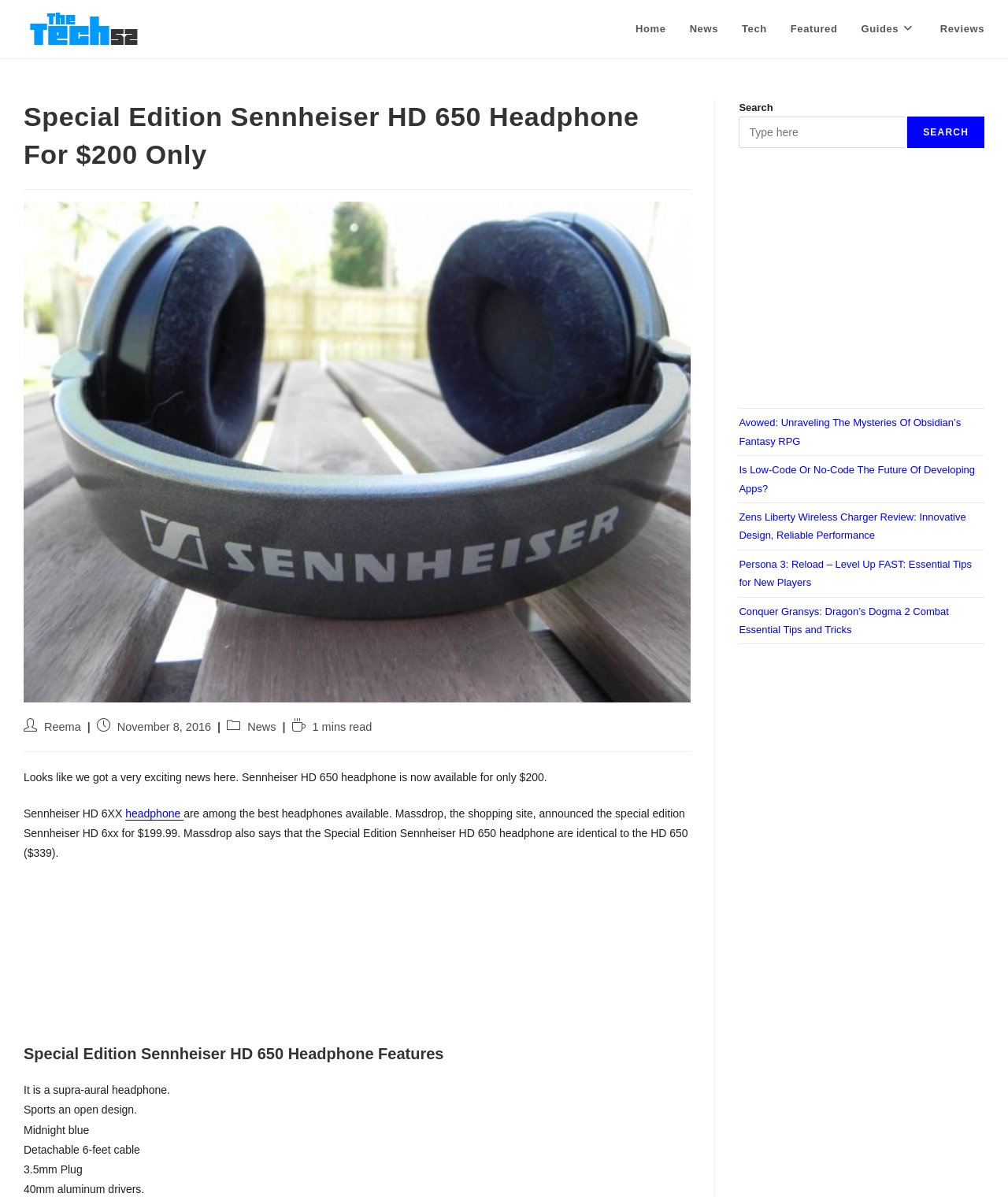What is the price of the Sennheiser HD 650 headphone?
Provide a one-word or short-phrase answer based on the image.

$200